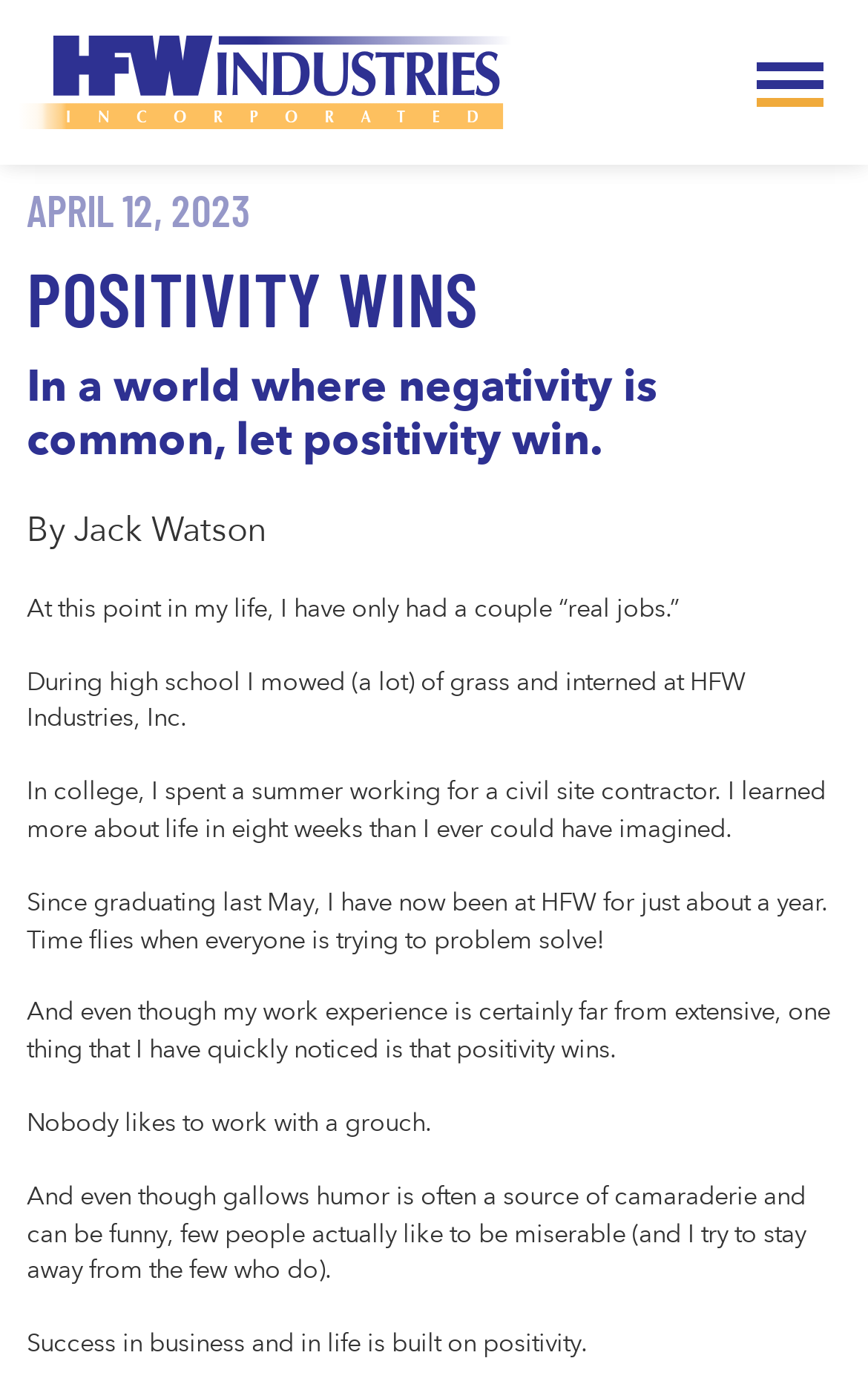Calculate the bounding box coordinates of the UI element given the description: "aria-label="Toggle navigation"".

[0.841, 0.036, 0.979, 0.083]